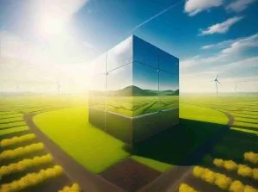What does the cube possibly represent?
Analyze the image and deliver a detailed answer to the question.

The caption suggests that the cube may symbolize the concept of 'Funds traceability for Green Loans', implying that it represents a commitment to transparency and responsibility in financial practices related to environmental initiatives.